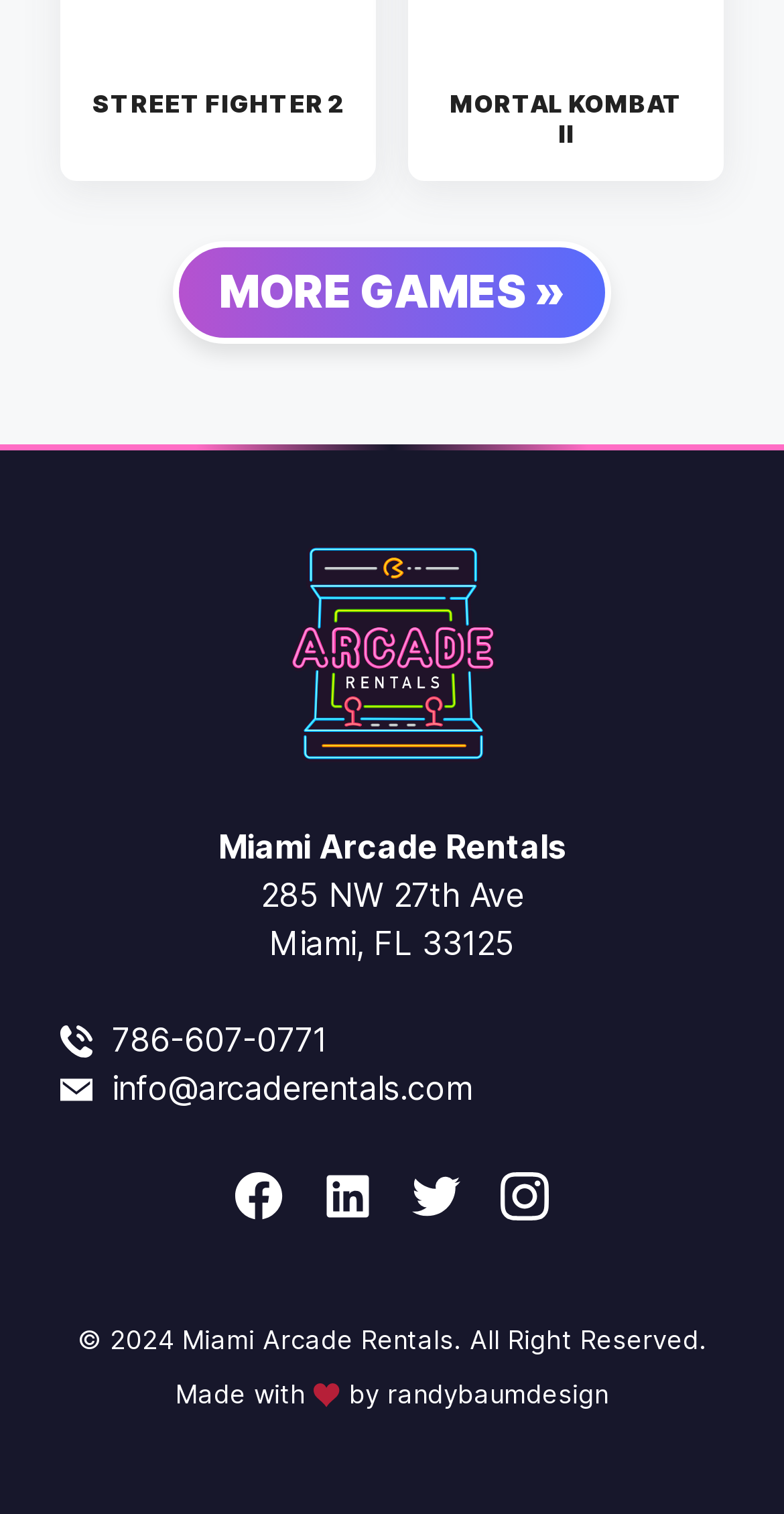What is the name of the arcade rental company?
Using the image, answer in one word or phrase.

Miami Arcade Rentals